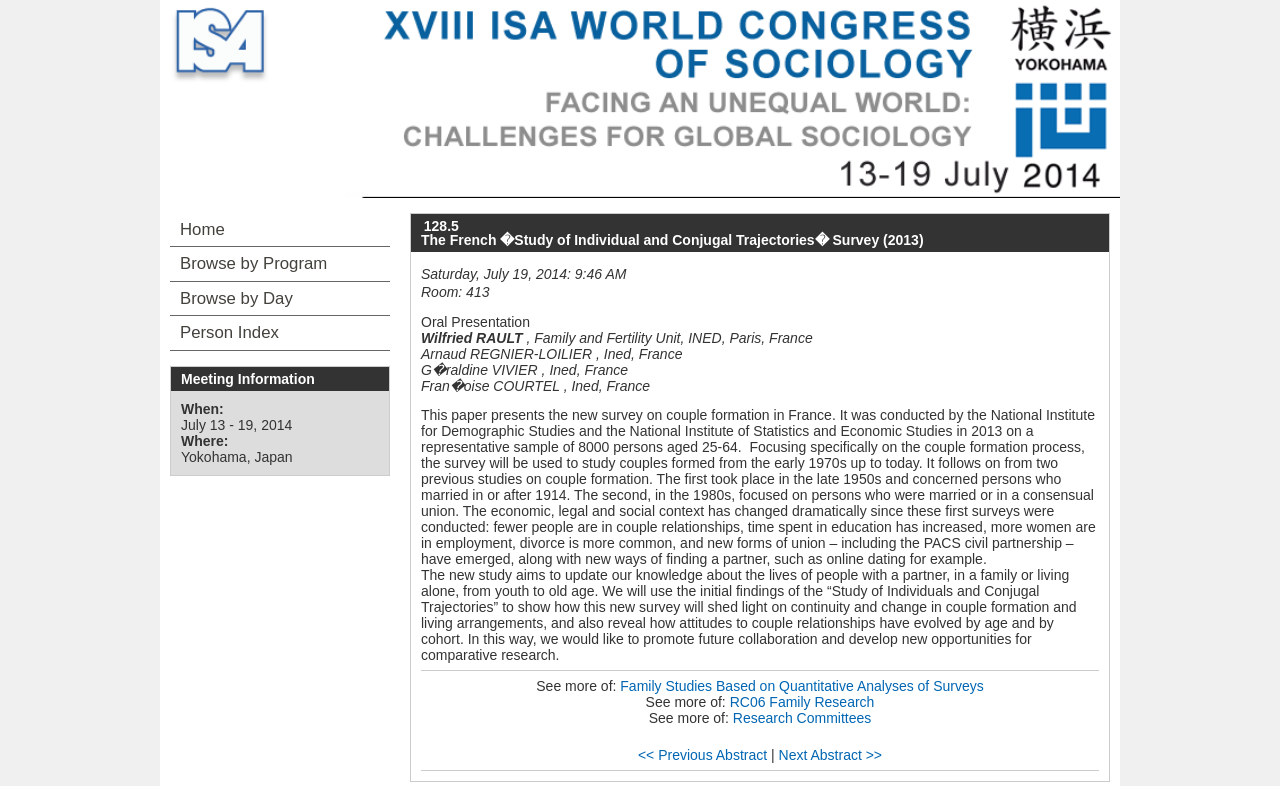Please locate the bounding box coordinates of the element's region that needs to be clicked to follow the instruction: "View the abstract of the paper". The bounding box coordinates should be provided as four float numbers between 0 and 1, i.e., [left, top, right, bottom].

[0.329, 0.518, 0.856, 0.721]